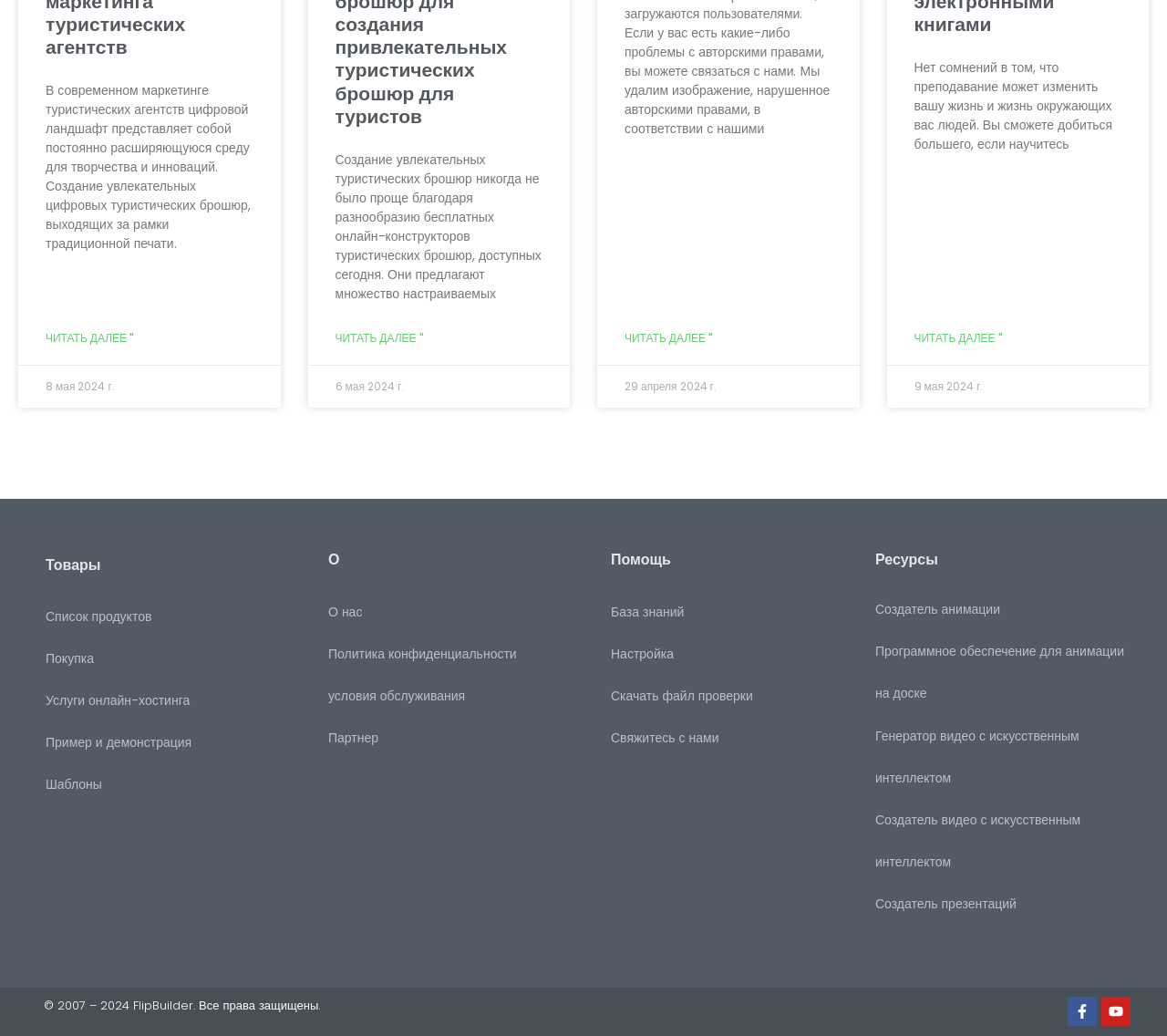Could you locate the bounding box coordinates for the section that should be clicked to accomplish this task: "Click on the 'Contact us' link".

None